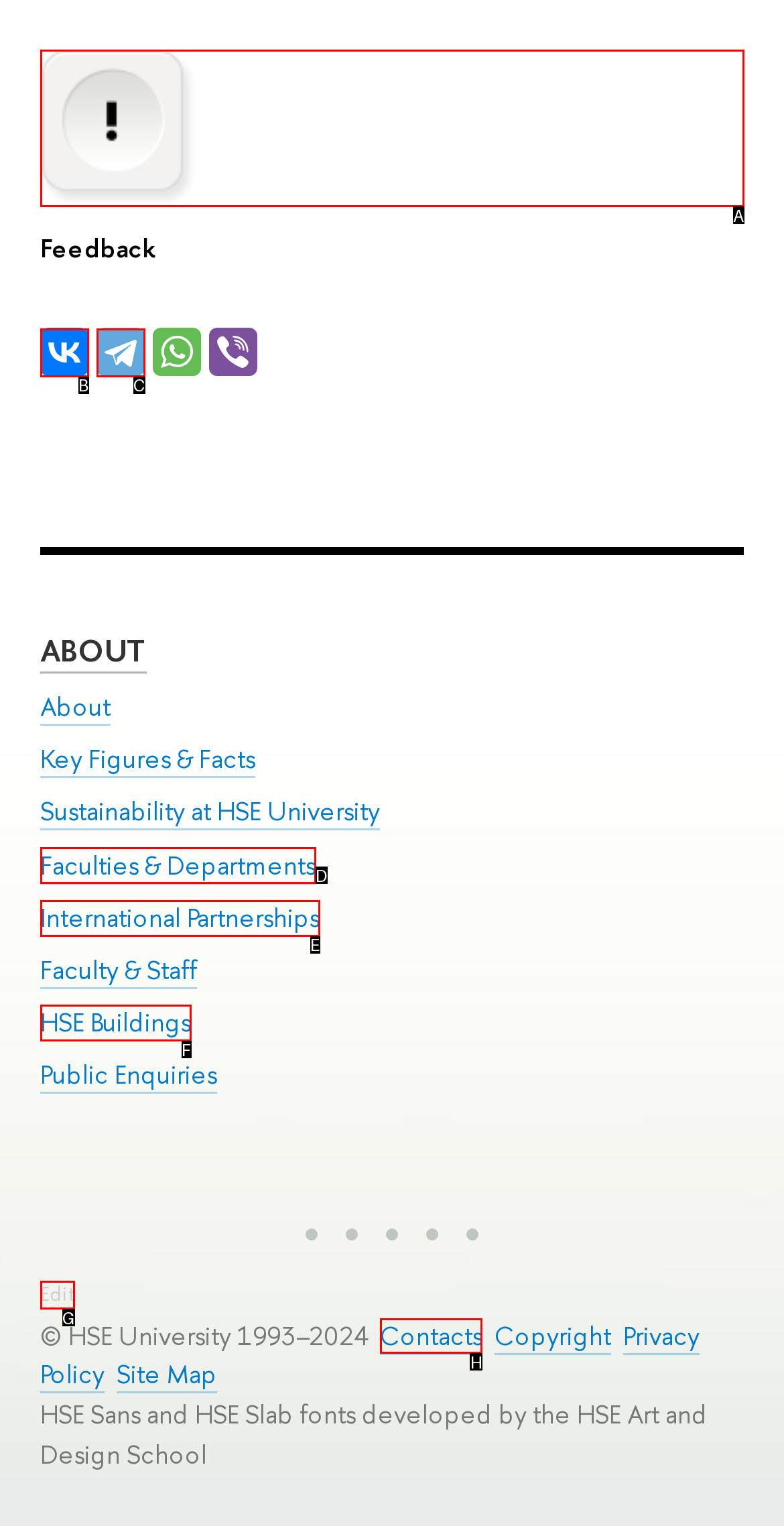For the task: Check the Contacts, specify the letter of the option that should be clicked. Answer with the letter only.

H